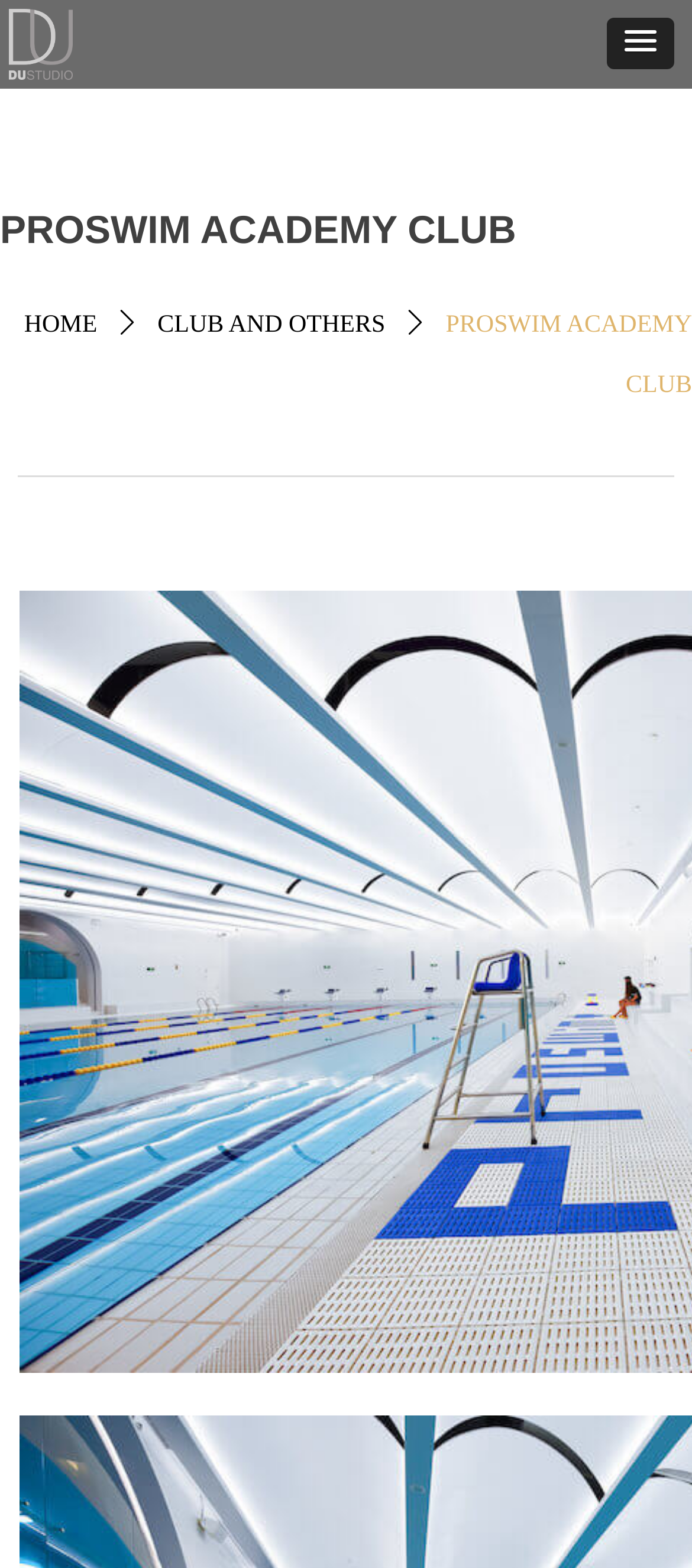What is the name of the club?
Please answer using one word or phrase, based on the screenshot.

PROSWIM ACADEMY CLUB